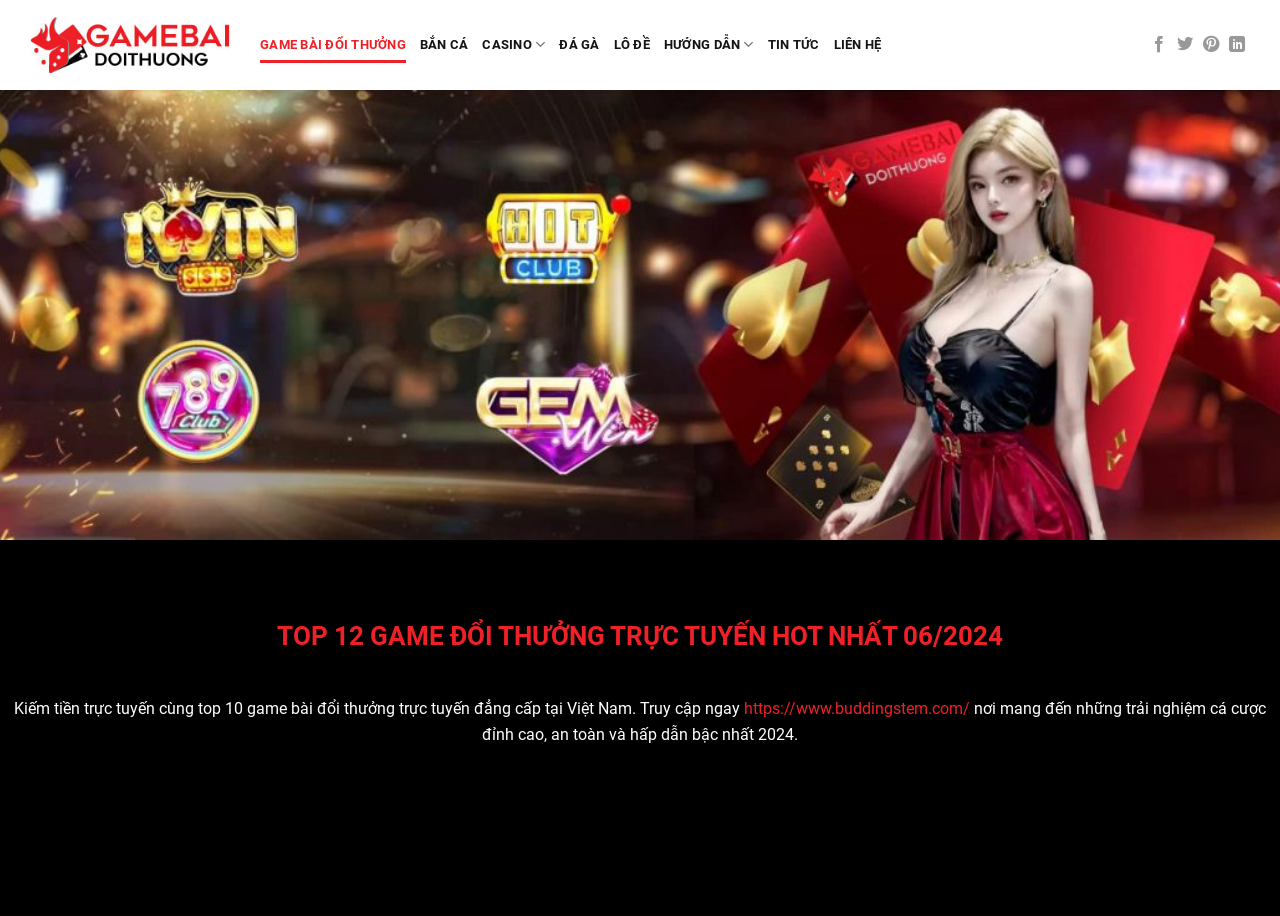How many game categories are displayed on the website?
Please use the image to provide a one-word or short phrase answer.

6